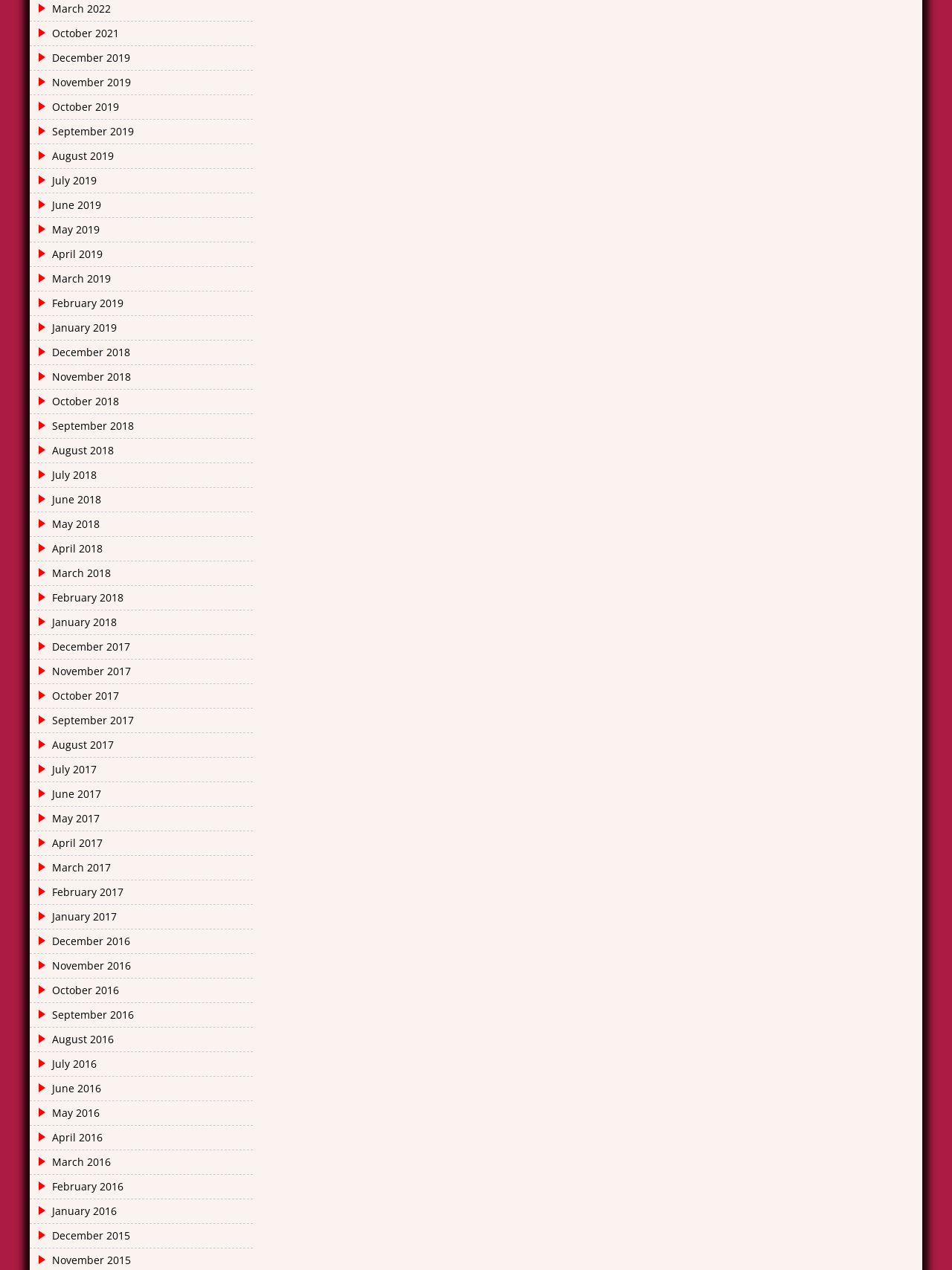Locate the bounding box coordinates of the UI element described by: "March 2017". The bounding box coordinates should consist of four float numbers between 0 and 1, i.e., [left, top, right, bottom].

[0.031, 0.674, 0.12, 0.692]